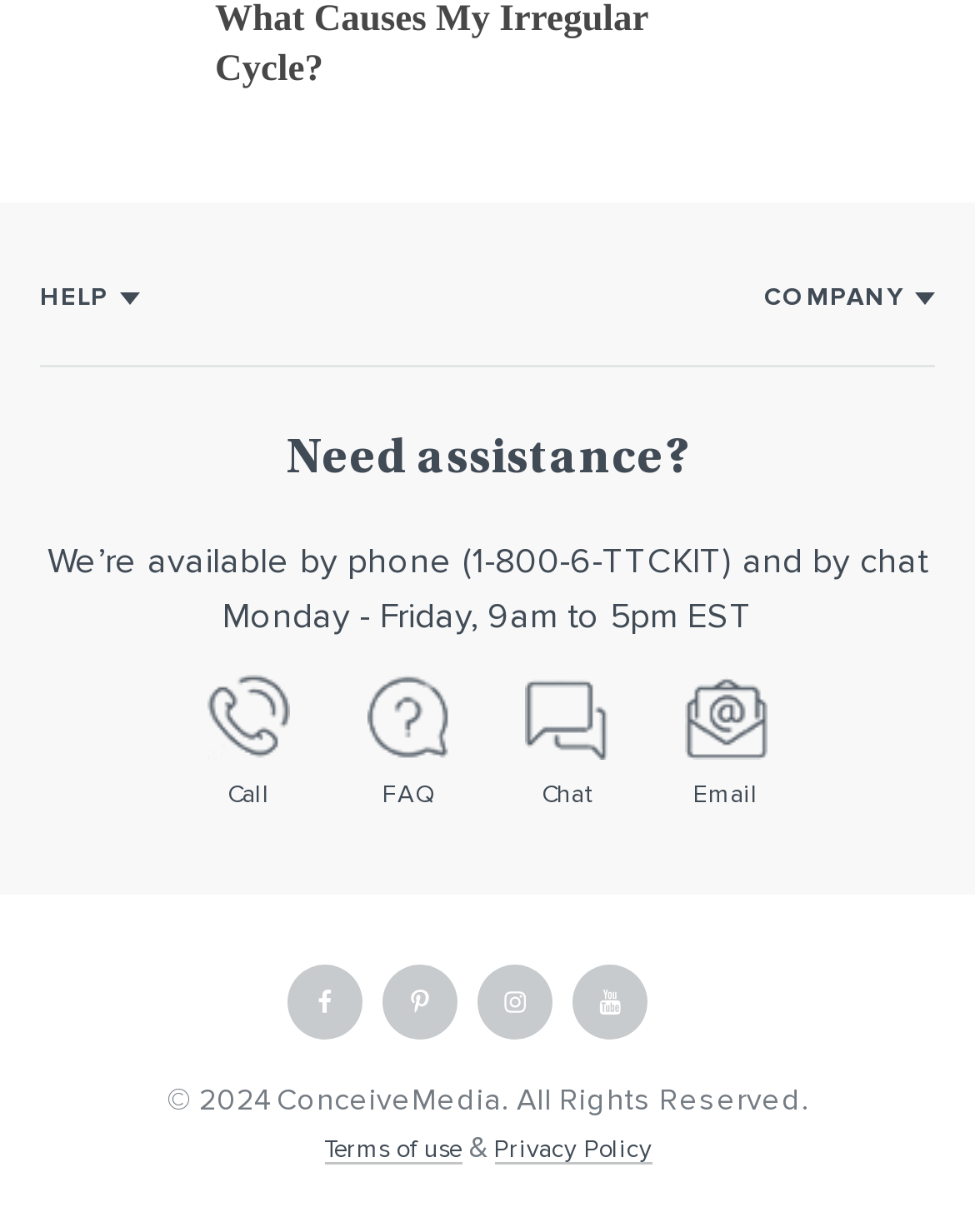What are the available help topics?
Based on the image, provide your answer in one word or phrase.

How it works, Usage, Returns/Exchanges, Contact us